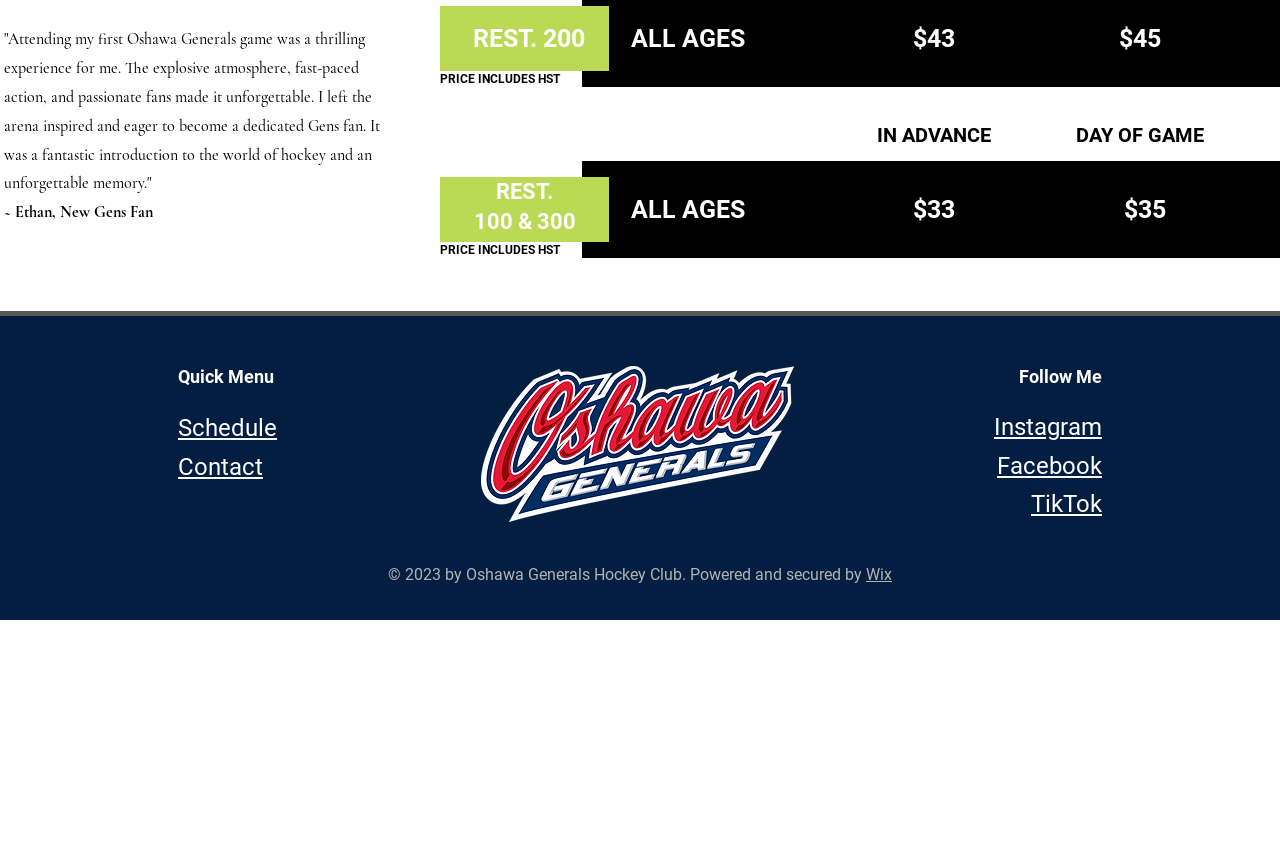Bounding box coordinates are given in the format (top-left x, top-left y, bottom-right x, bottom-right y). All values should be floating point numbers between 0 and 1. Provide the bounding box coordinate for the UI element described as: Instagram

[0.777, 0.489, 0.861, 0.522]